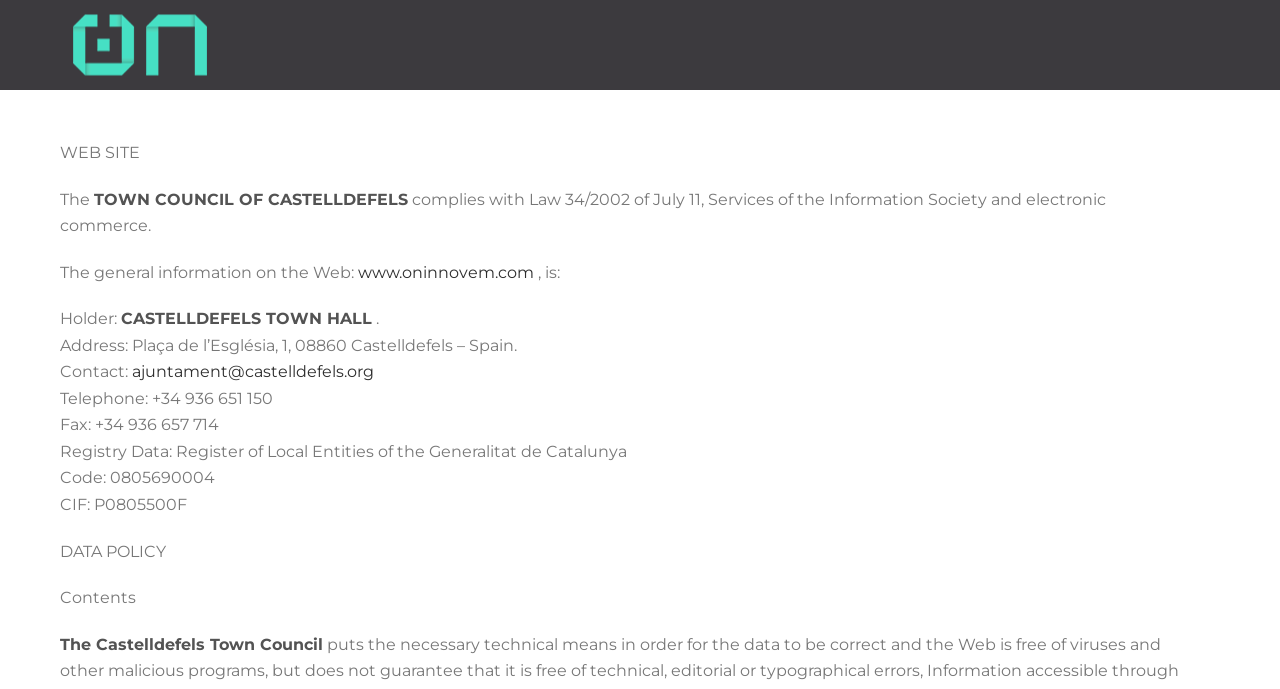What is the CIF of the town council?
Refer to the image and provide a one-word or short phrase answer.

P0805500F